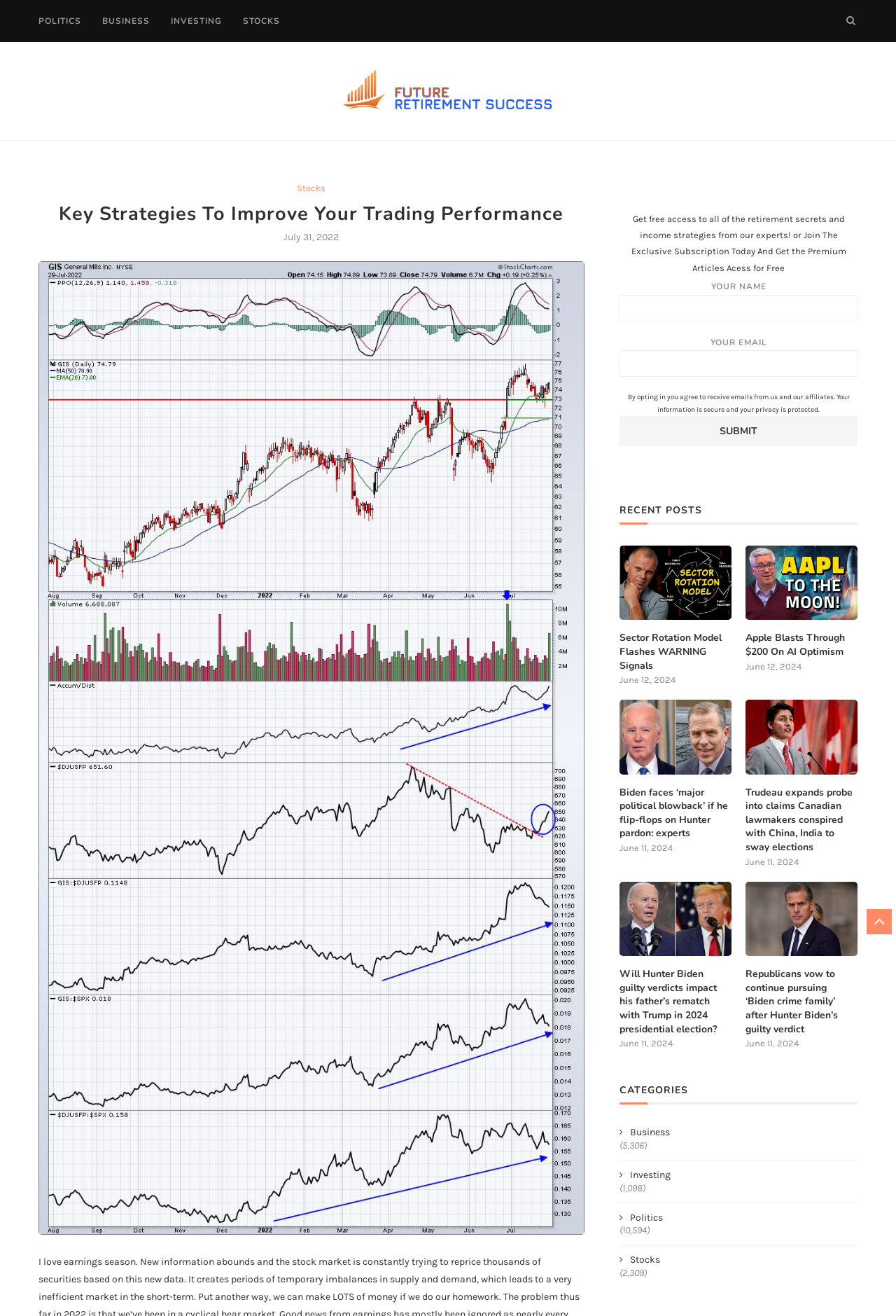Locate the bounding box of the UI element described in the following text: "name="your-email"".

[0.691, 0.267, 0.957, 0.287]